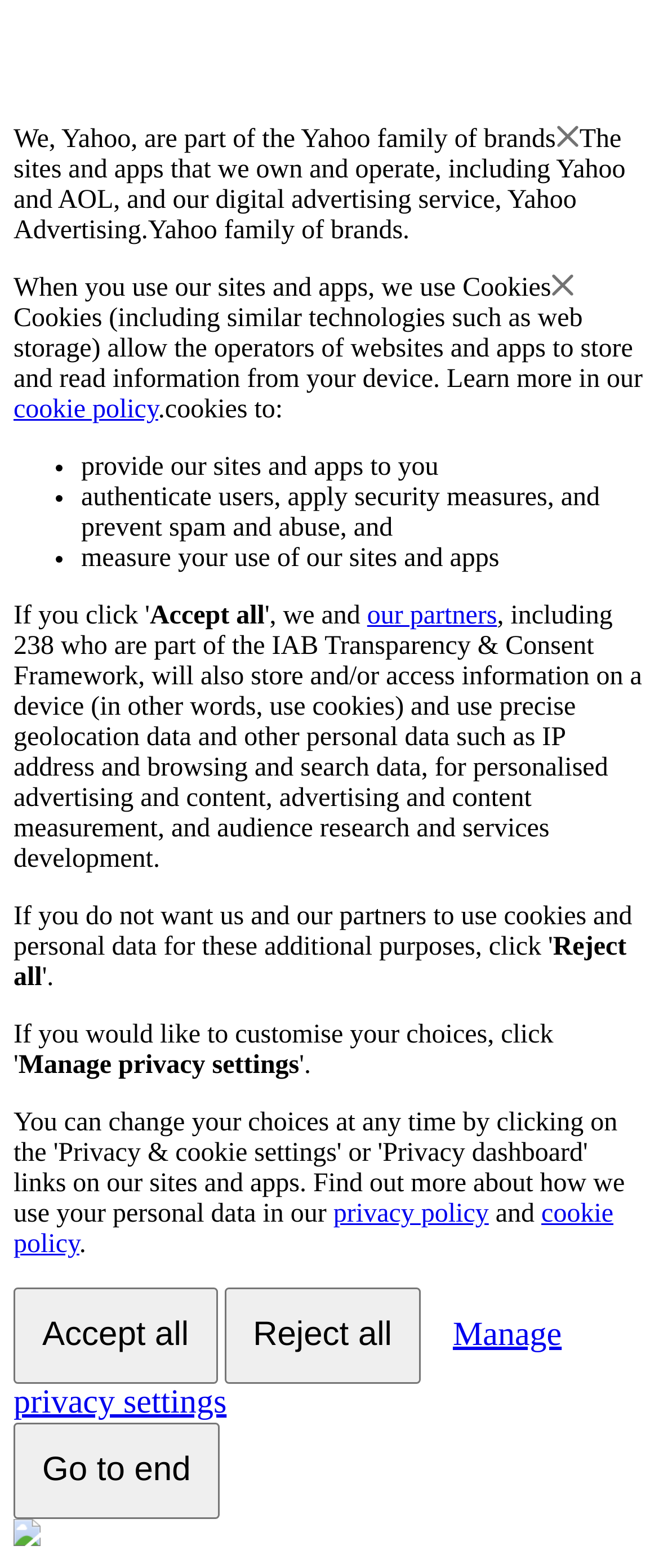Bounding box coordinates are given in the format (top-left x, top-left y, bottom-right x, bottom-right y). All values should be floating point numbers between 0 and 1. Provide the bounding box coordinate for the UI element described as: cookie policy

[0.021, 0.765, 0.931, 0.803]